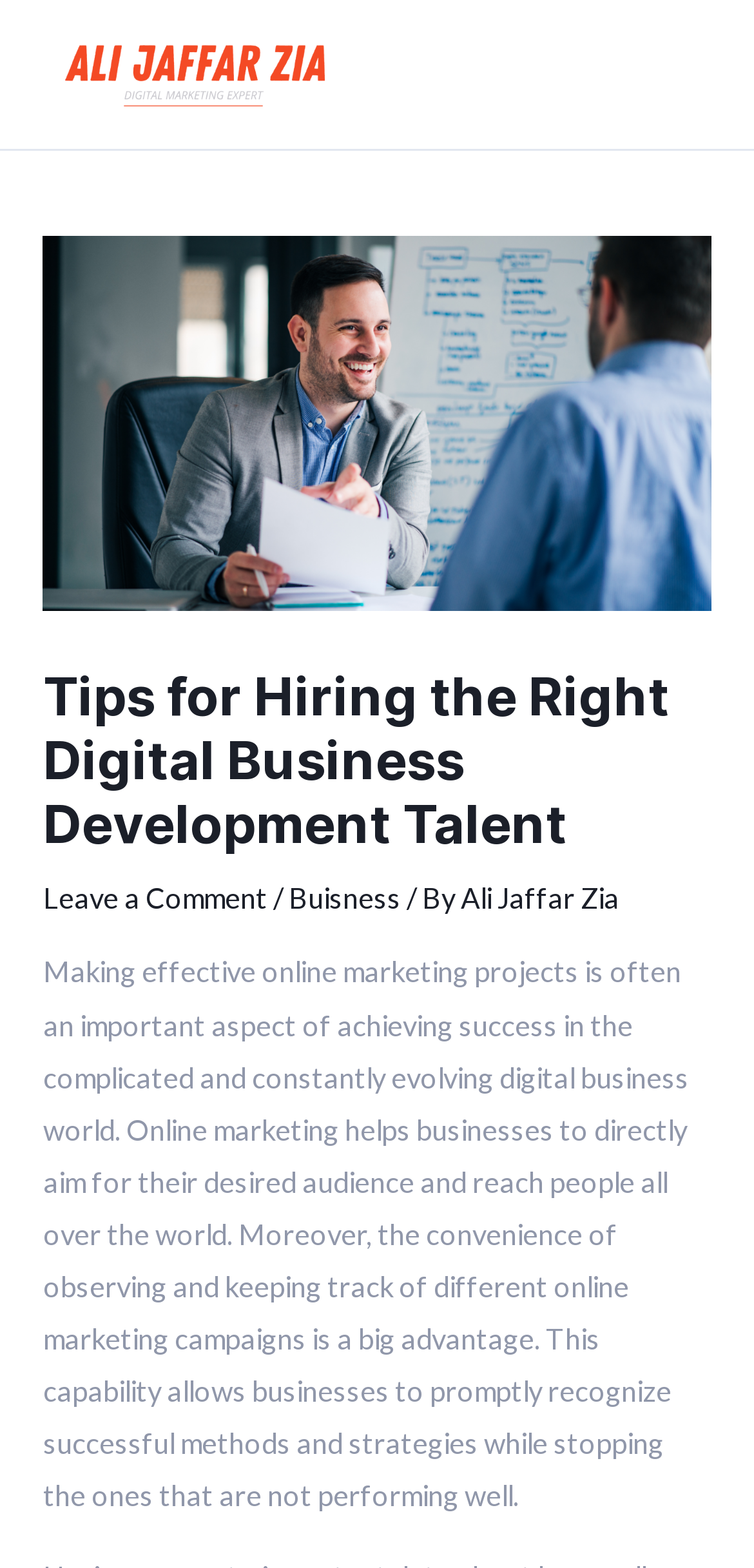What is the purpose of online marketing?
Carefully examine the image and provide a detailed answer to the question.

The purpose of online marketing is to directly aim for the desired audience and reach people all over the world, which can be found by reading the static text that describes the importance of online marketing in the digital business world.